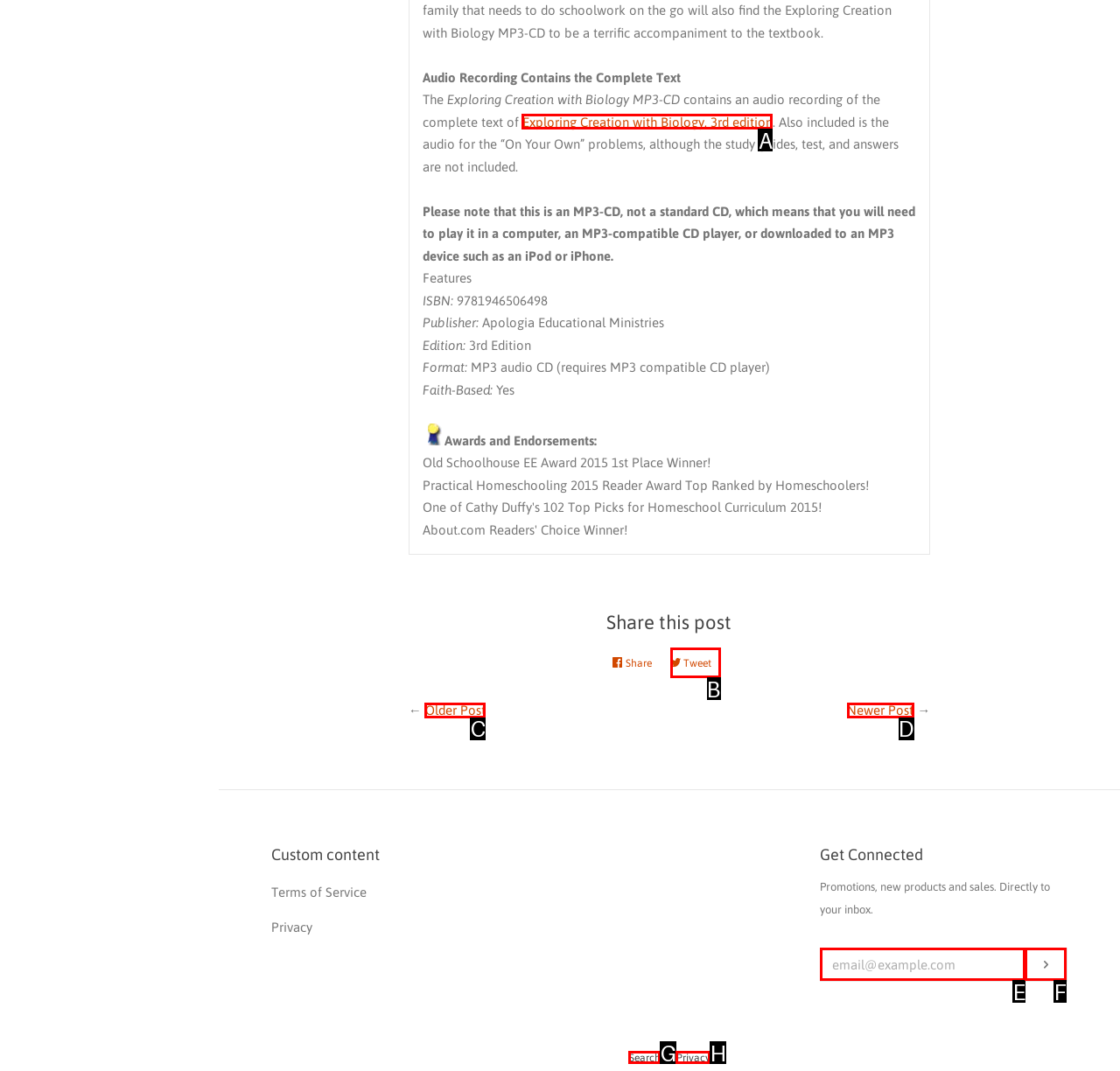Determine which option aligns with the description: Older Post. Provide the letter of the chosen option directly.

C